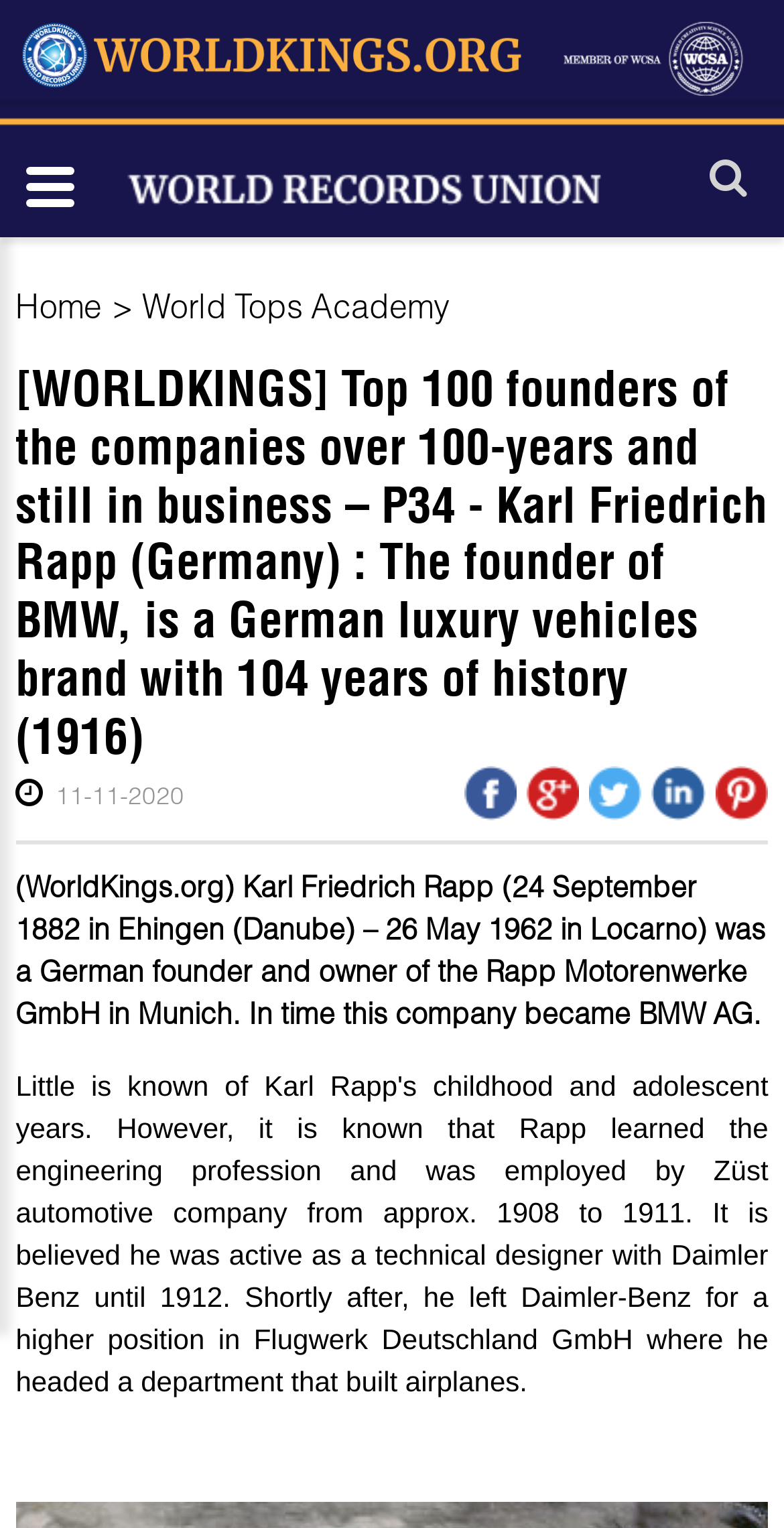What is the name of the website's academy?
Can you provide an in-depth and detailed response to the question?

The webpage has a navigation menu with links to different sections, including the 'World Tops Academy' link, which suggests that the website has an academy or educational section.